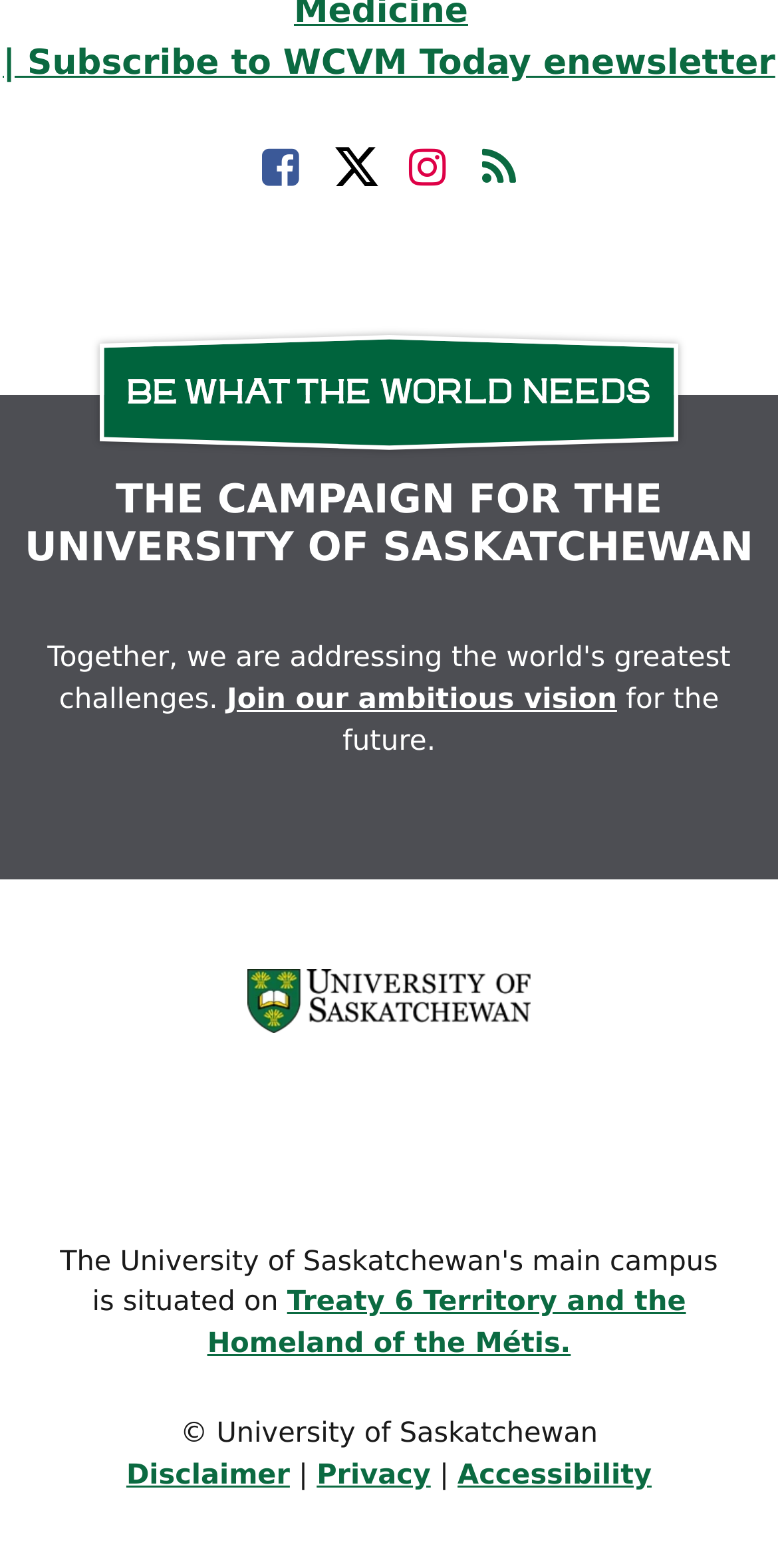Determine the bounding box coordinates of the section to be clicked to follow the instruction: "Follow on Facebook". The coordinates should be given as four float numbers between 0 and 1, formatted as [left, top, right, bottom].

[0.336, 0.092, 0.393, 0.124]